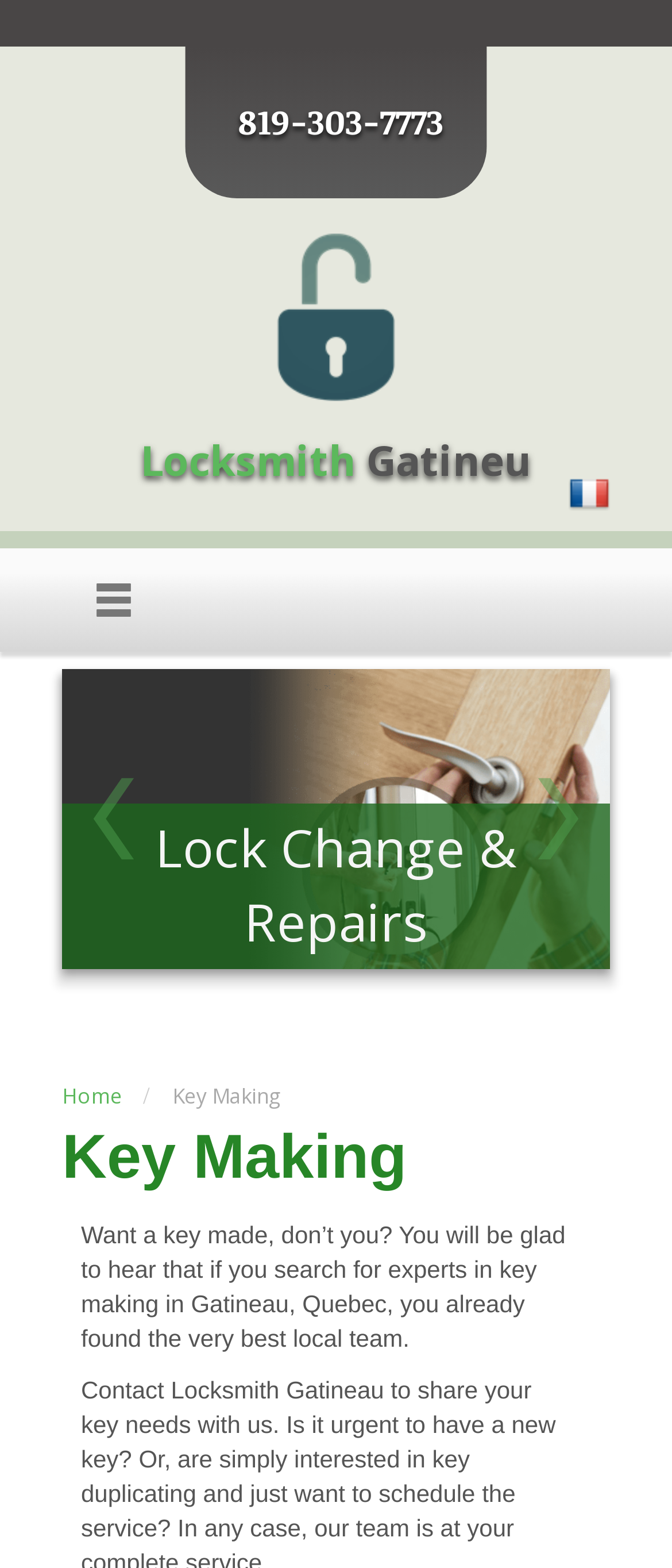Utilize the information from the image to answer the question in detail:
What language is supported besides English?

I found the language option by looking at the link element with the text 'french' which is located near the top of the page, indicating that the website also supports French language.